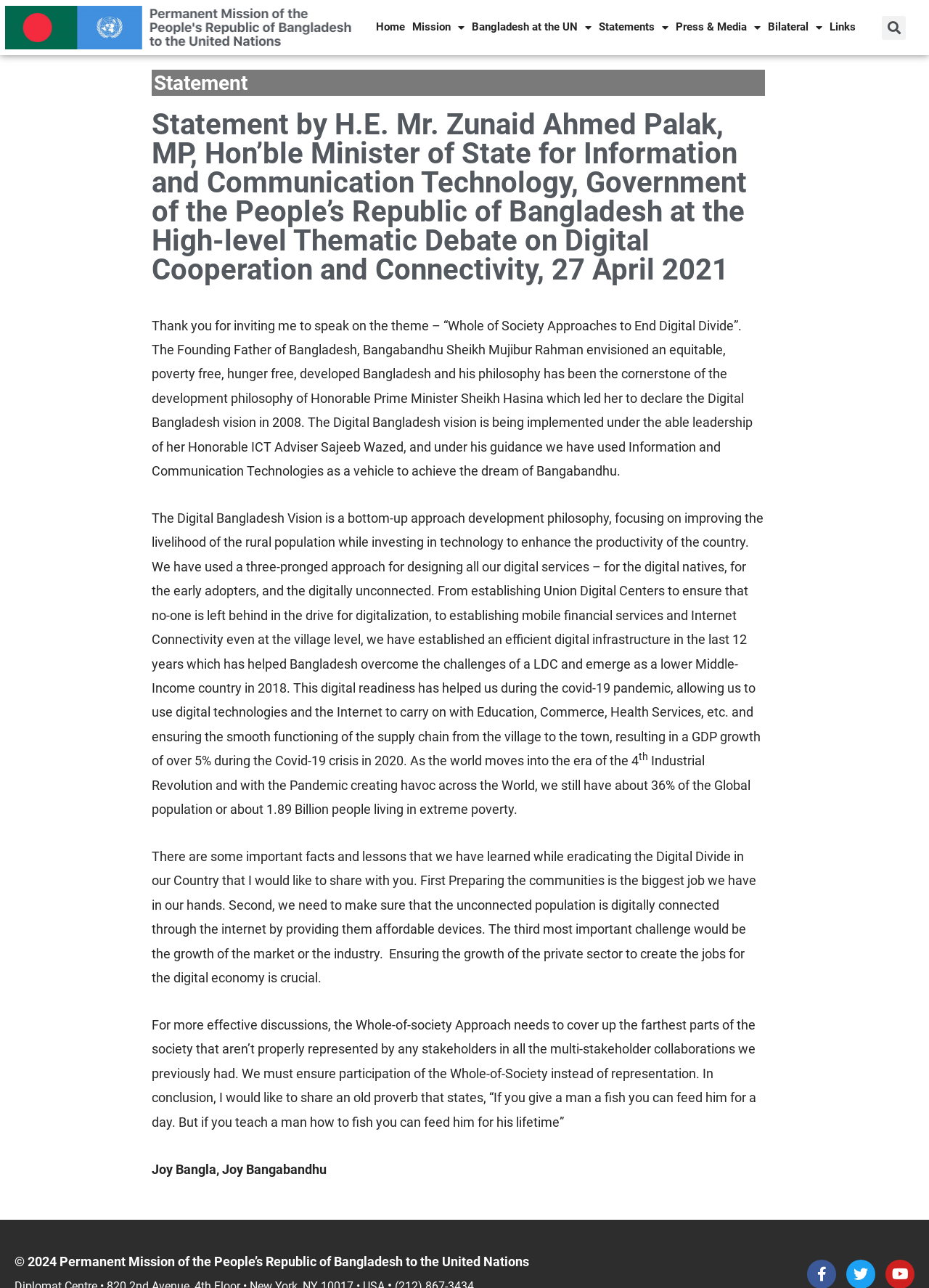Bounding box coordinates are specified in the format (top-left x, top-left y, bottom-right x, bottom-right y). All values are floating point numbers bounded between 0 and 1. Please provide the bounding box coordinate of the region this sentence describes: Bangladesh at the UN

[0.504, 0.011, 0.641, 0.031]